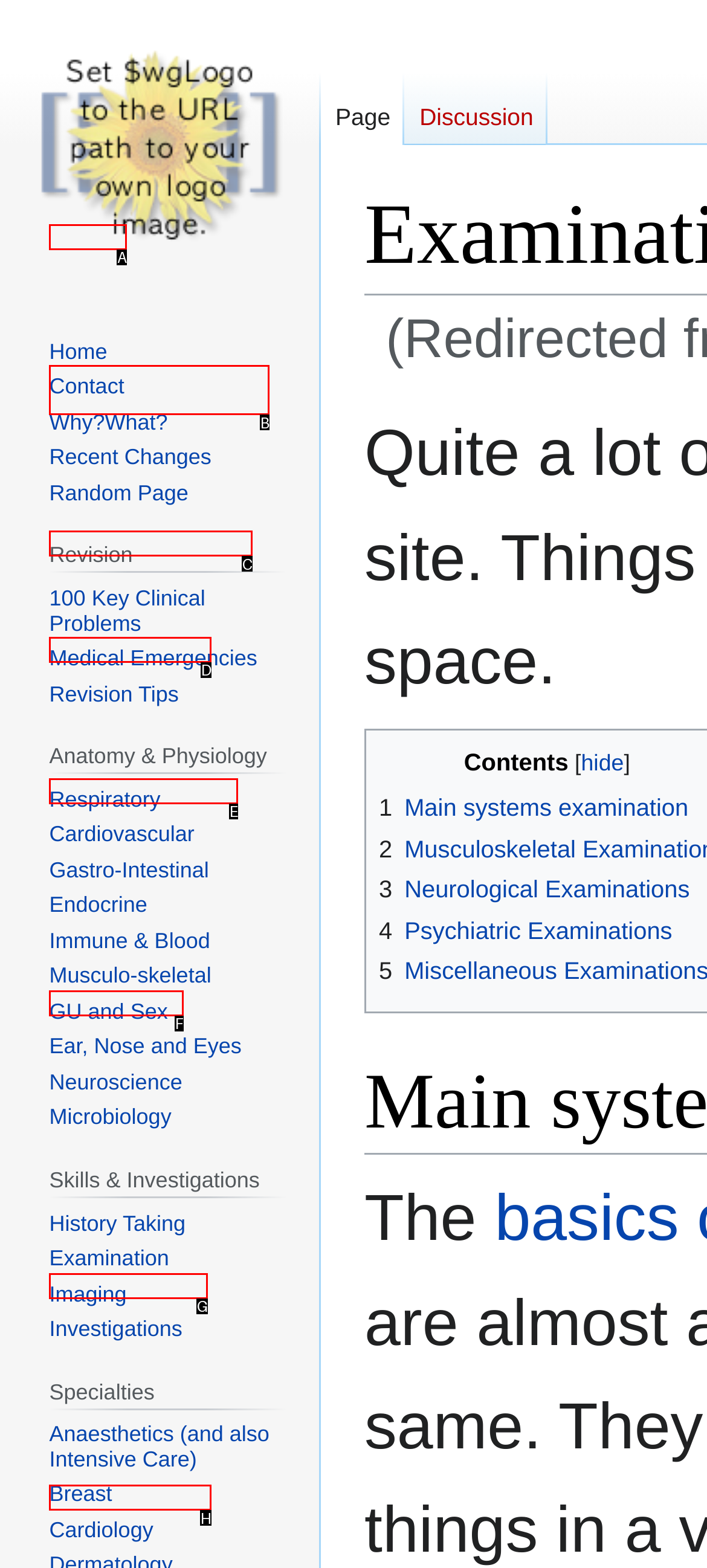Match the option to the description: Printable version
State the letter of the correct option from the available choices.

H